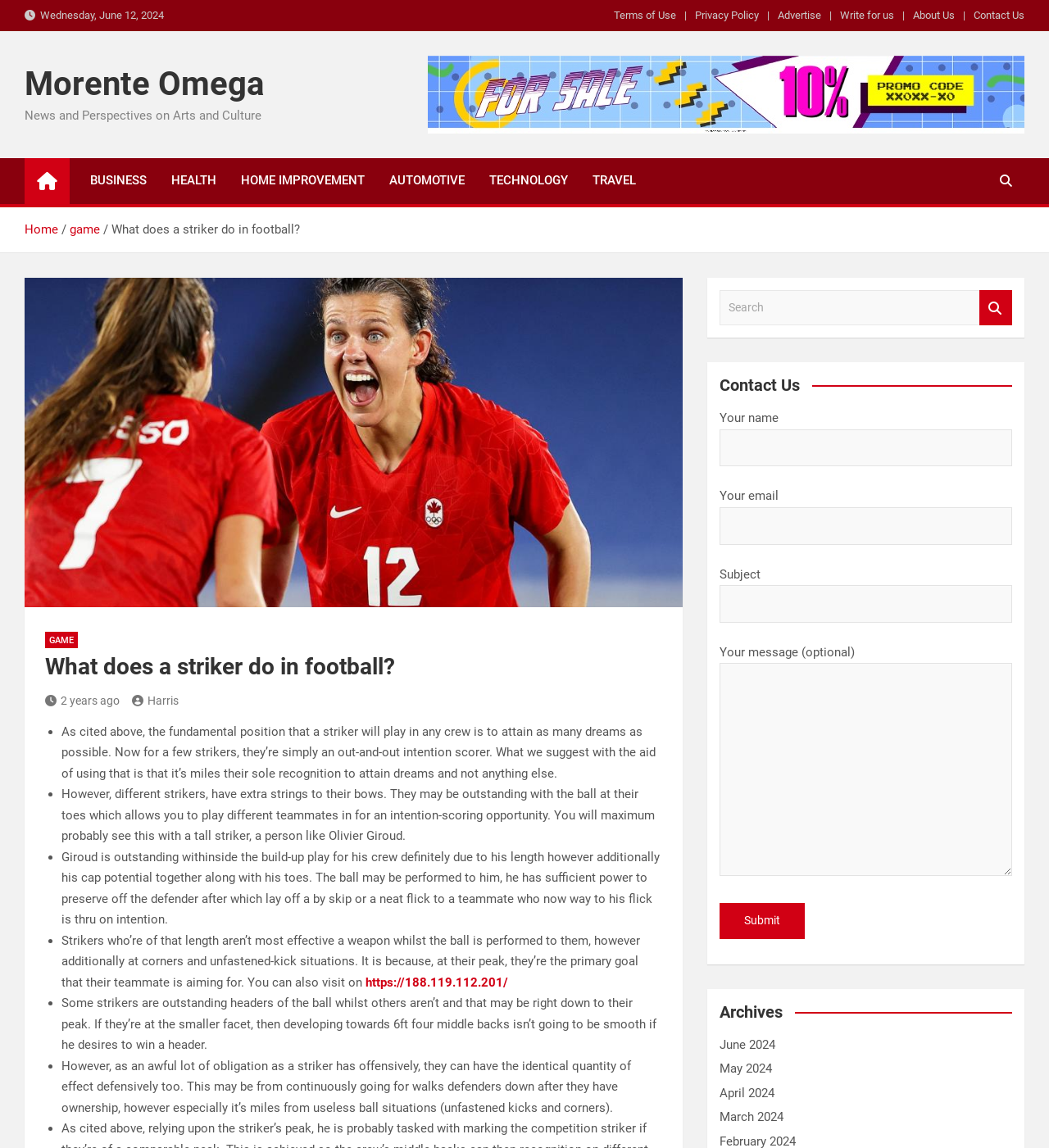Please provide a brief answer to the following inquiry using a single word or phrase:
What is the date displayed at the top of the webpage?

Wednesday, June 12, 2024